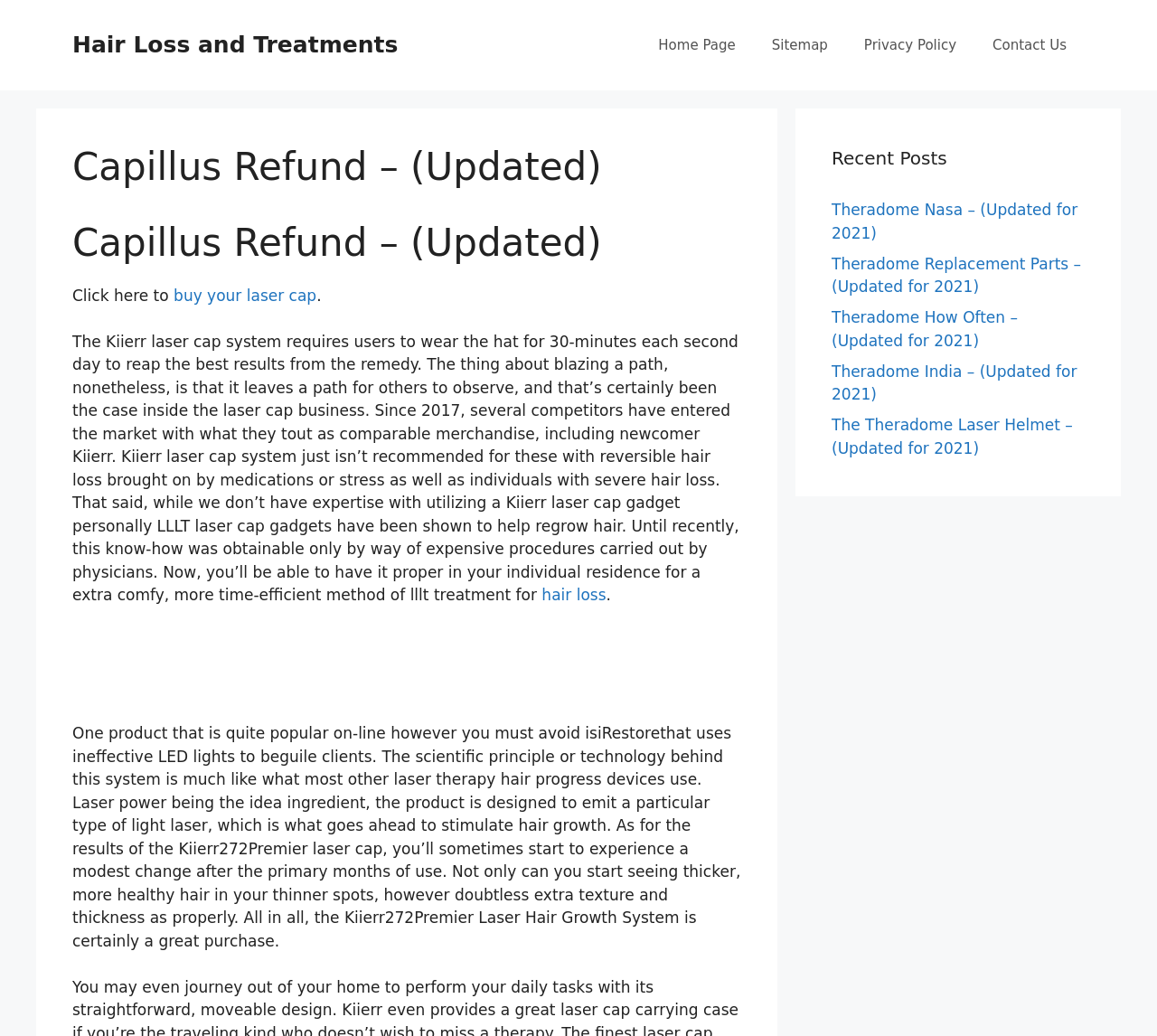Using the webpage screenshot, find the UI element described by Hair Loss and Treatments. Provide the bounding box coordinates in the format (top-left x, top-left y, bottom-right x, bottom-right y), ensuring all values are floating point numbers between 0 and 1.

[0.062, 0.031, 0.344, 0.056]